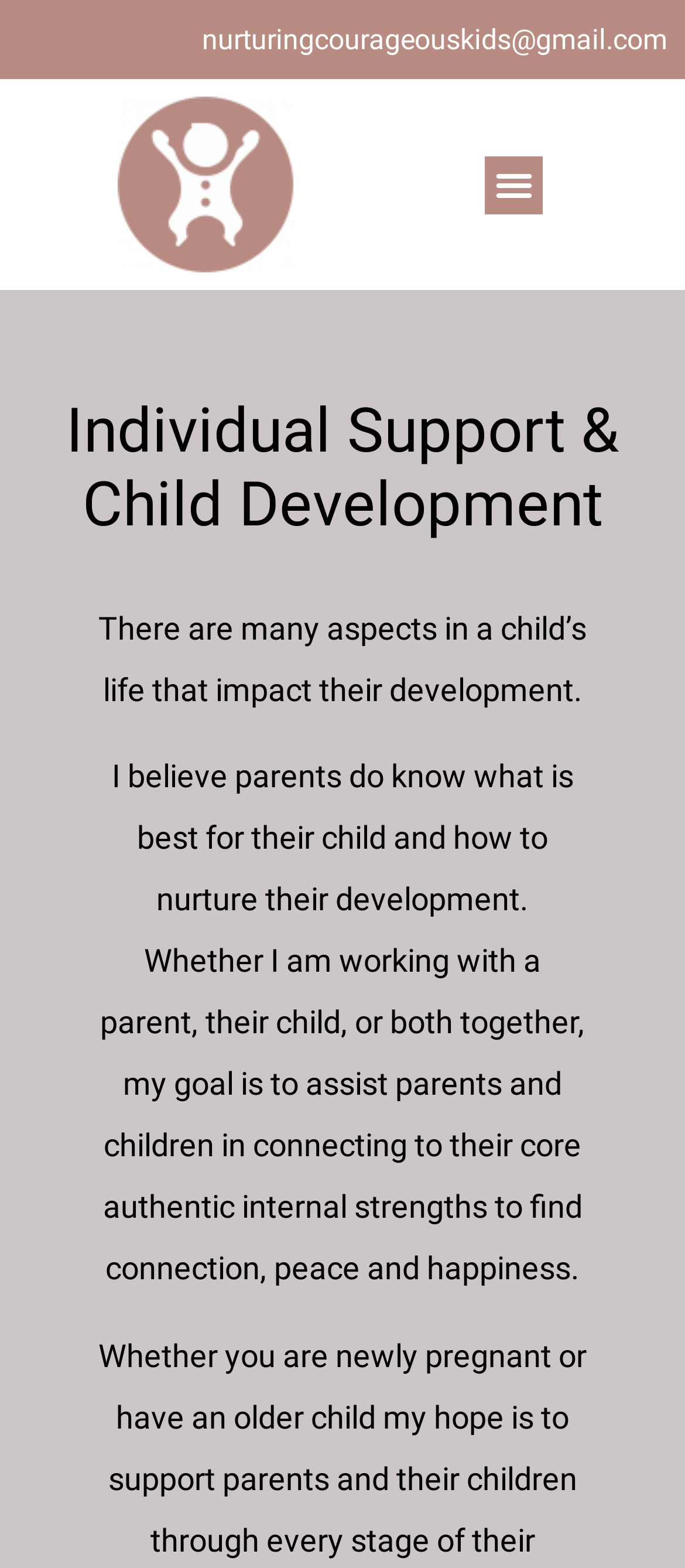Observe the image and answer the following question in detail: What is the goal of the author's work?

The author's goal is to assist parents and children in connecting to their core authentic internal strengths to find connection, peace and happiness, as stated in the second paragraph of the webpage.